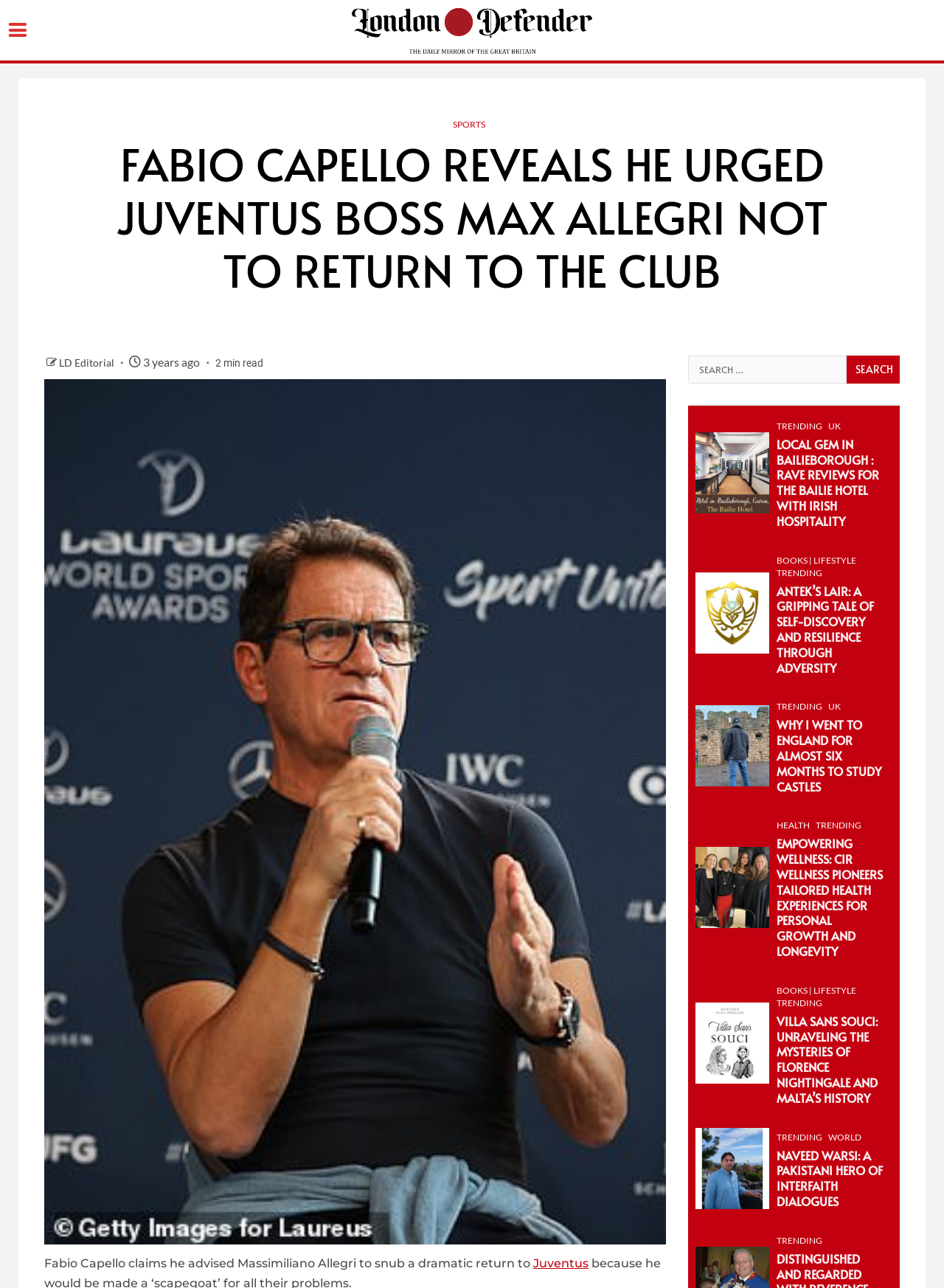Who is the Juventus boss mentioned in the article?
Based on the image content, provide your answer in one word or a short phrase.

Max Allegri